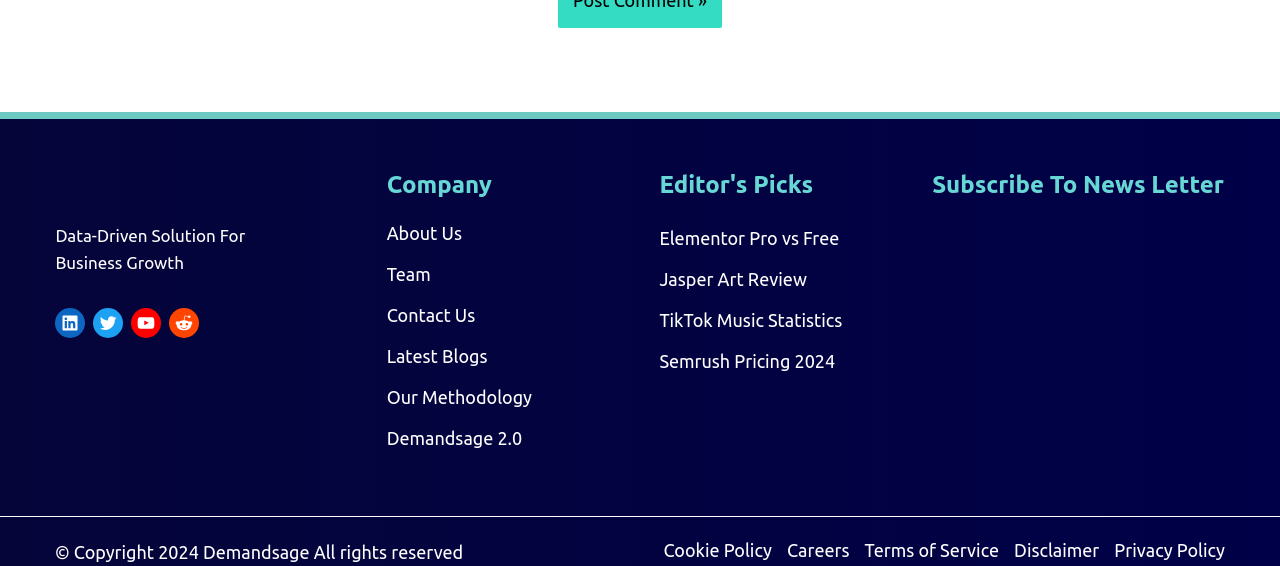Locate the bounding box coordinates of the element to click to perform the following action: 'Click the link to view bulgariska damer som letar efter kärlek, äktenskap'. The coordinates should be given as four float values between 0 and 1, in the form of [left, top, right, bottom].

None